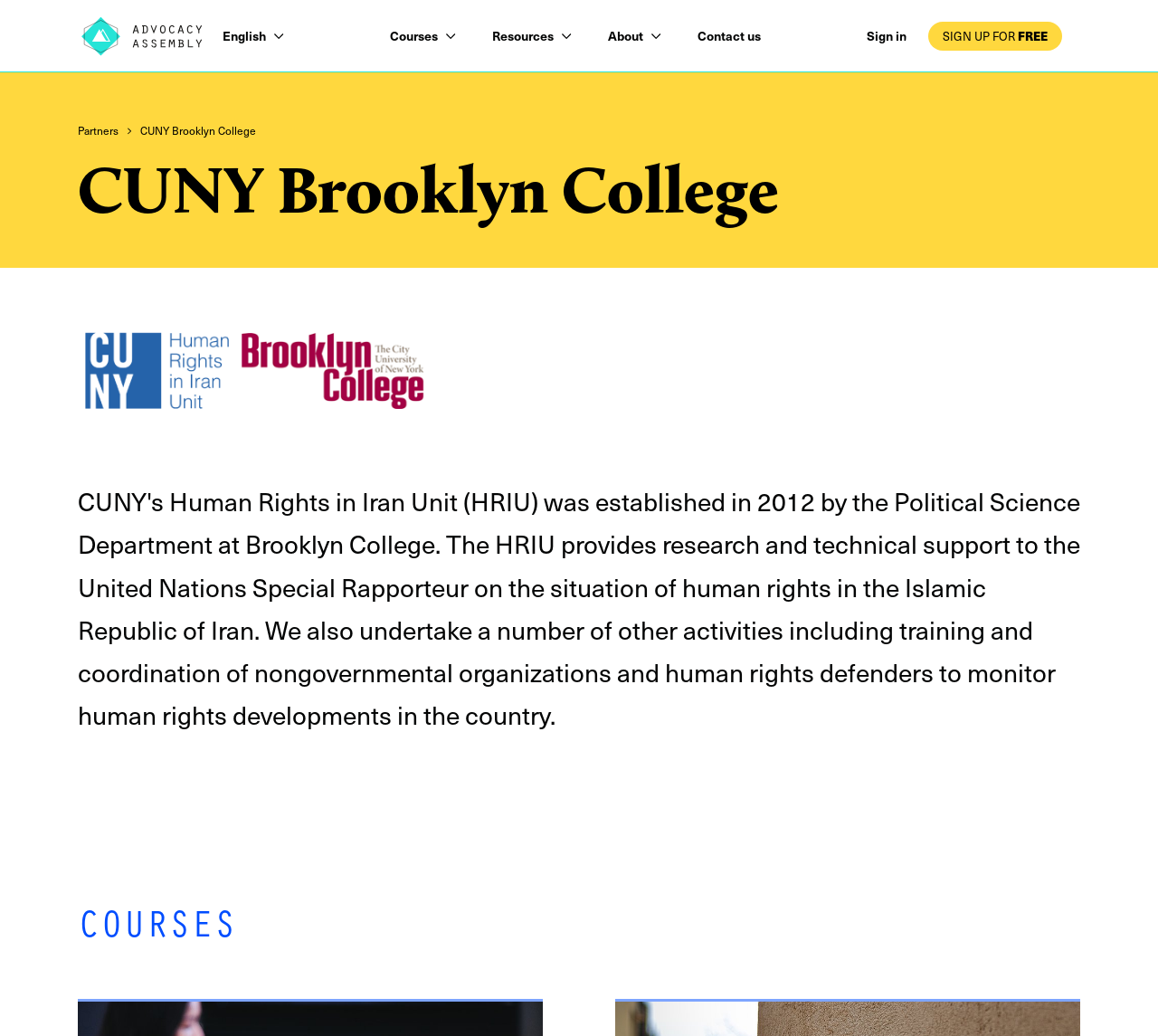Locate the bounding box for the described UI element: "About Us". Ensure the coordinates are four float numbers between 0 and 1, formatted as [left, top, right, bottom].

None